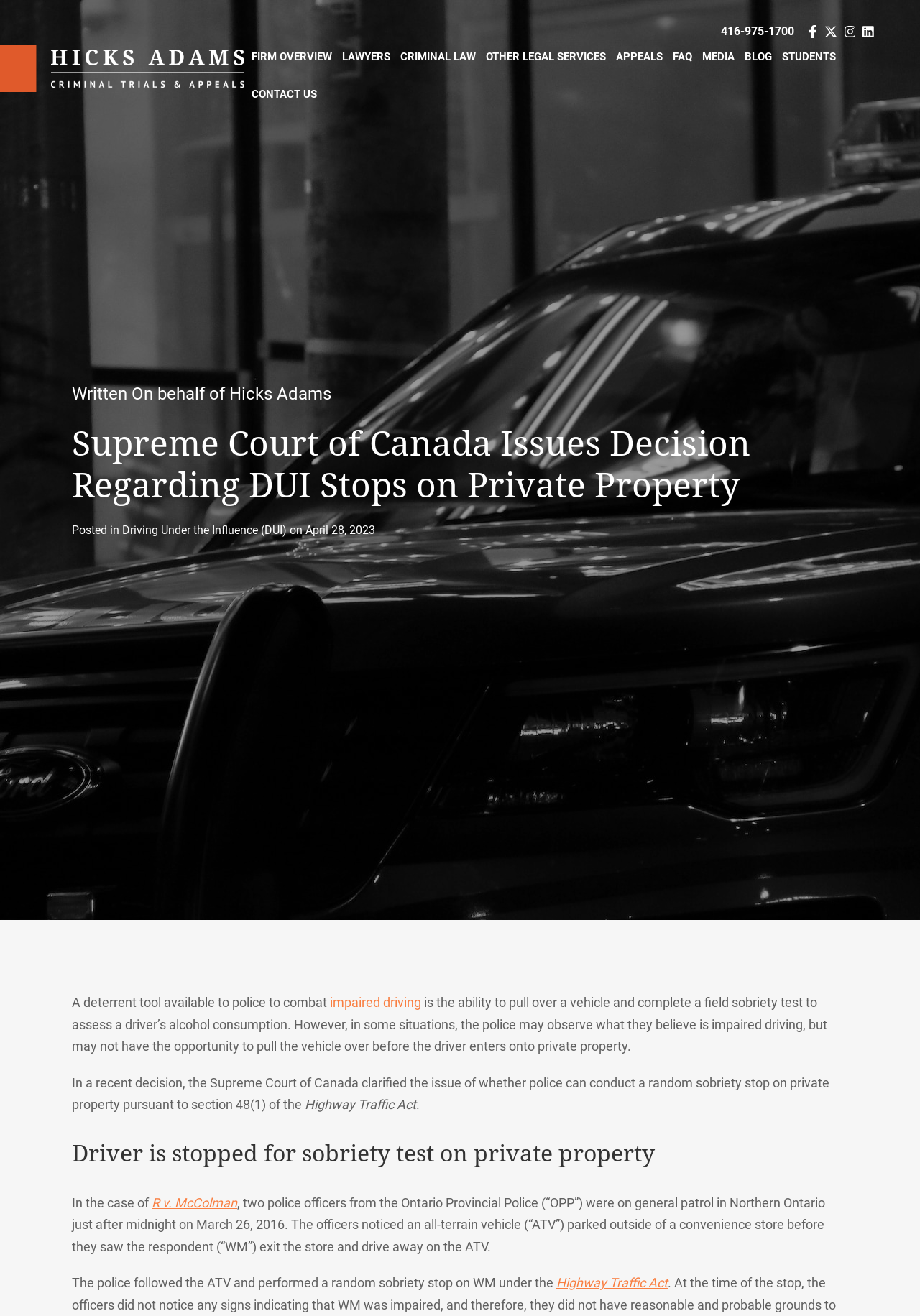Use a single word or phrase to answer the question: 
What act did the police officers perform on WM under?

Highway Traffic Act